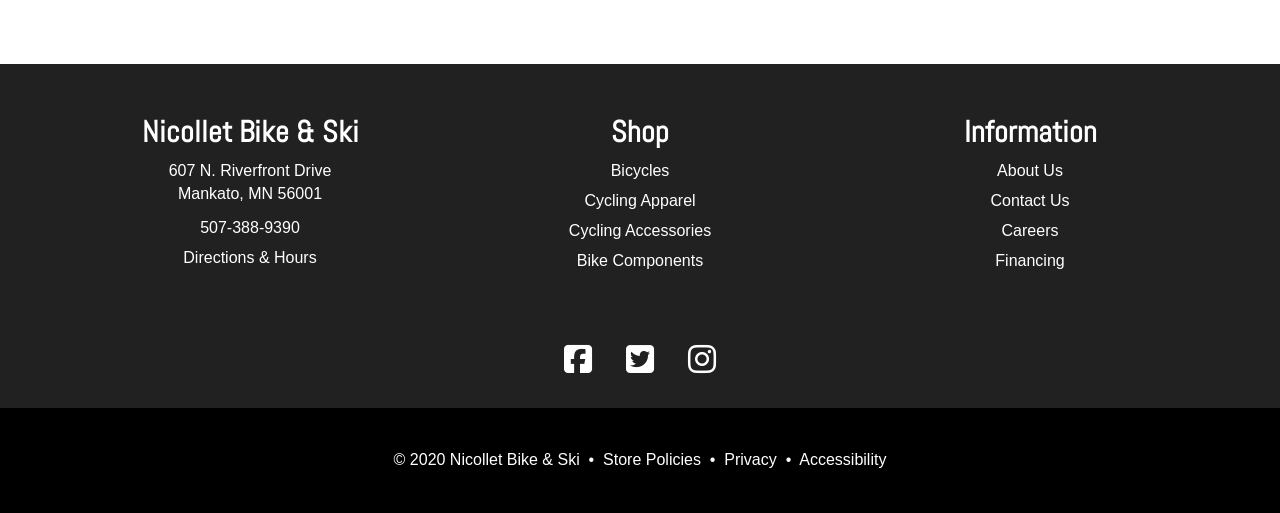Using the details from the image, please elaborate on the following question: How can you contact Nicollet Bike & Ski?

I found the ways to contact the store by looking at the link elements under the 'Information' heading, which lists the different ways to contact the store, including getting directions and hours, and contacting them directly.